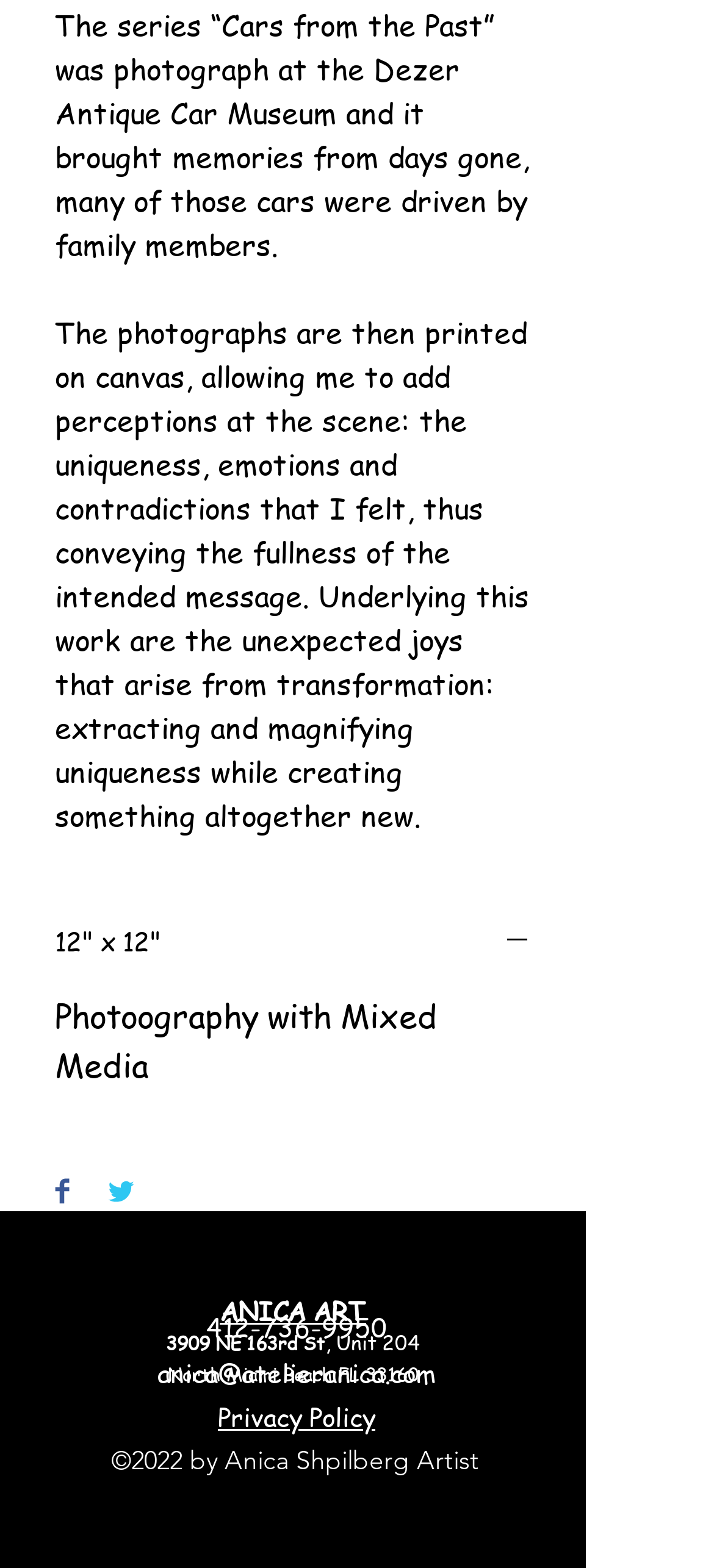What is the size of the artwork?
Give a single word or phrase as your answer by examining the image.

12" x 12"